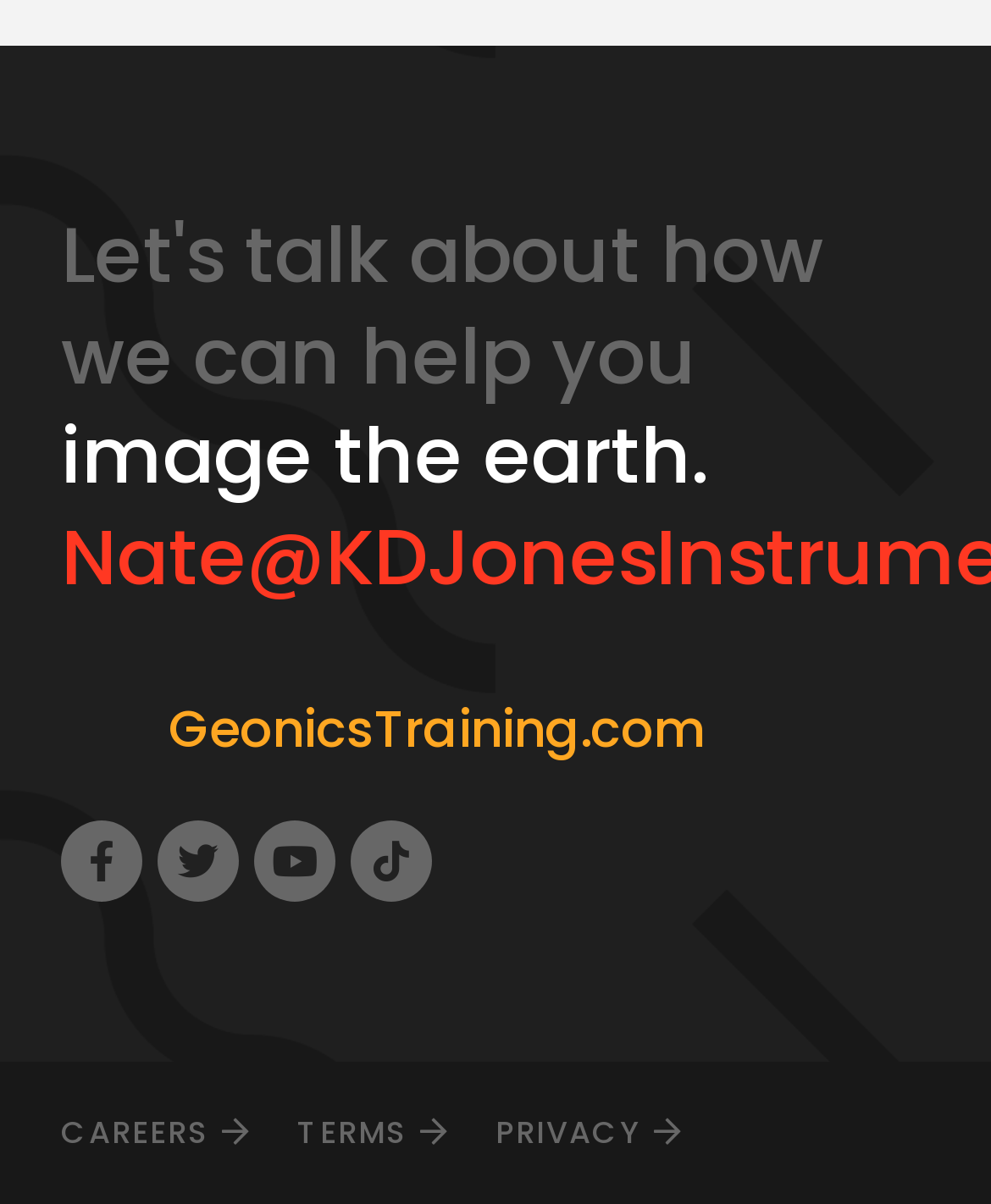How many sets of links are there above the footer section?
Offer a detailed and full explanation in response to the question.

There are two sets of links above the footer section. The first set consists of four links with y1 coordinates close to 0.681, and the second set consists of the company name link with a y1 coordinate of 0.571.